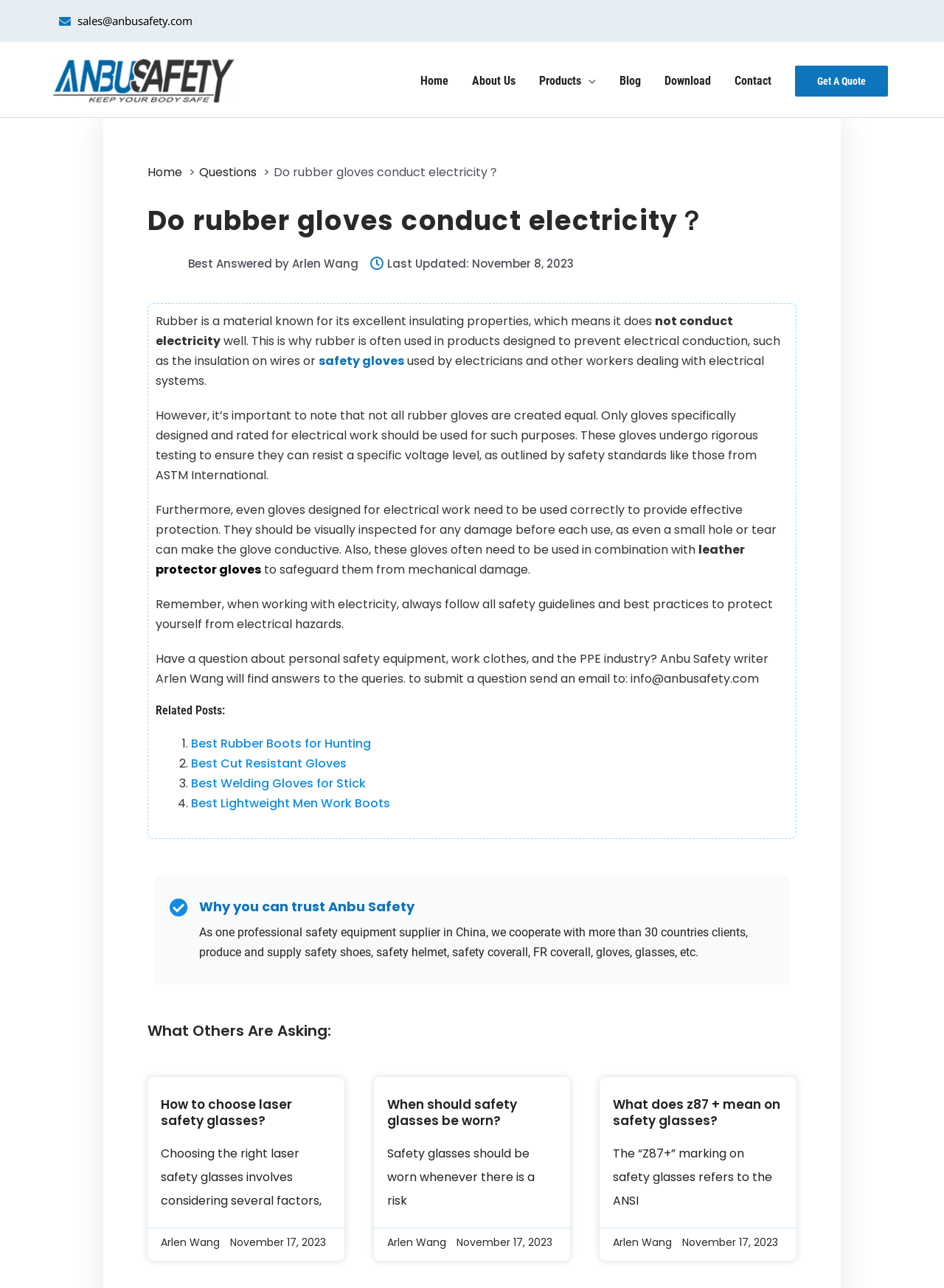Show me the bounding box coordinates of the clickable region to achieve the task as per the instruction: "Contact Anbu Safety via email".

[0.062, 0.009, 0.204, 0.024]